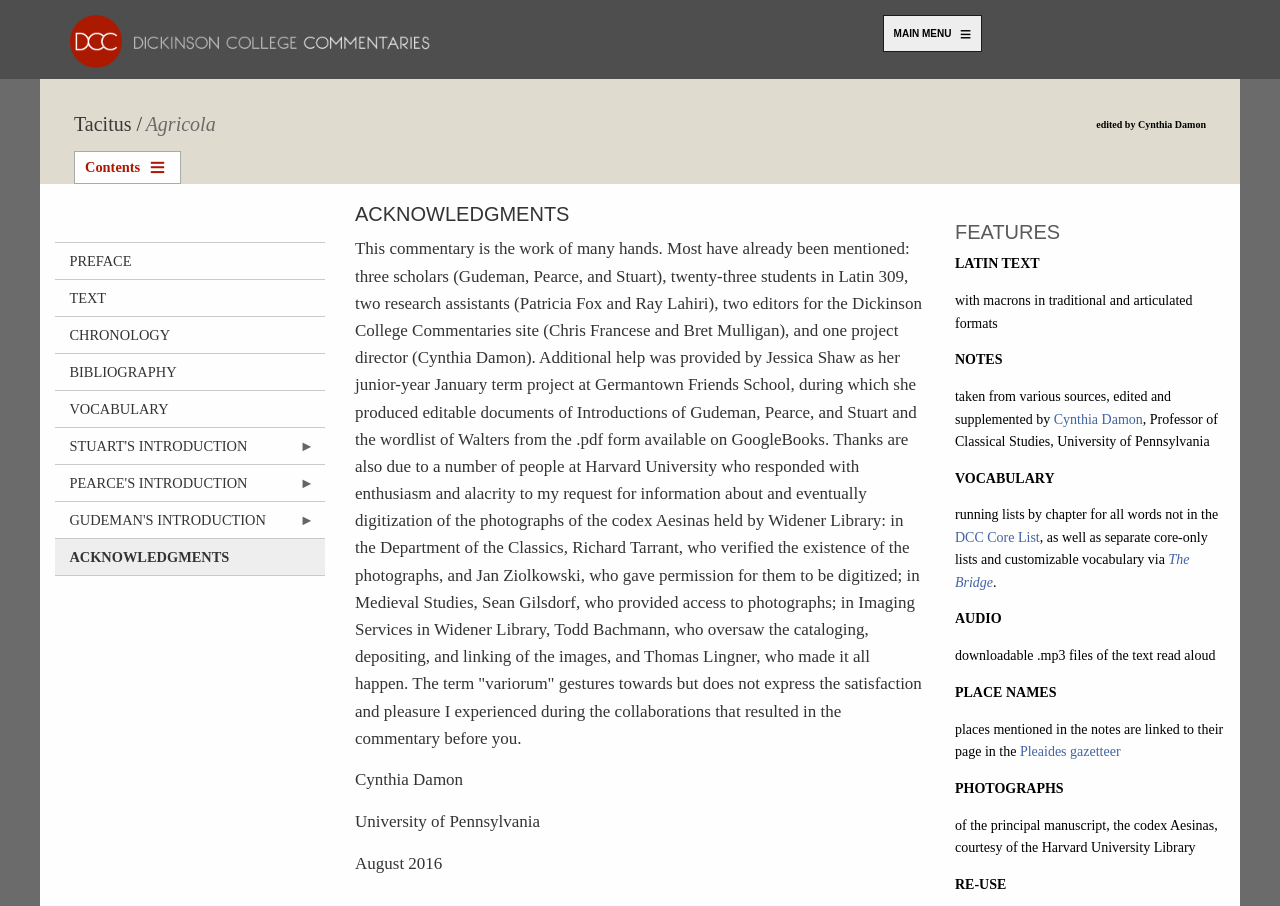Determine the bounding box coordinates for the area you should click to complete the following instruction: "Go to the 'PREFACE' page".

[0.043, 0.269, 0.254, 0.308]